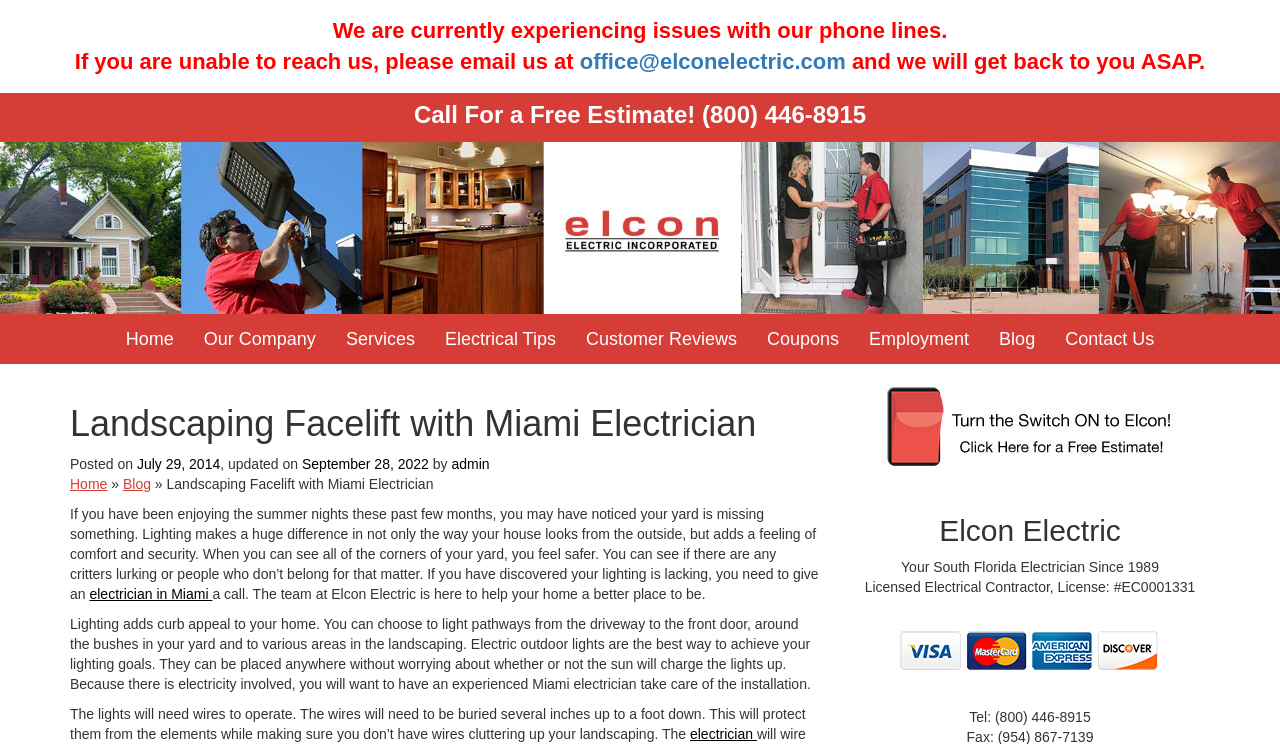Kindly determine the bounding box coordinates for the area that needs to be clicked to execute this instruction: "Navigate to the 'Home' page".

[0.087, 0.422, 0.148, 0.49]